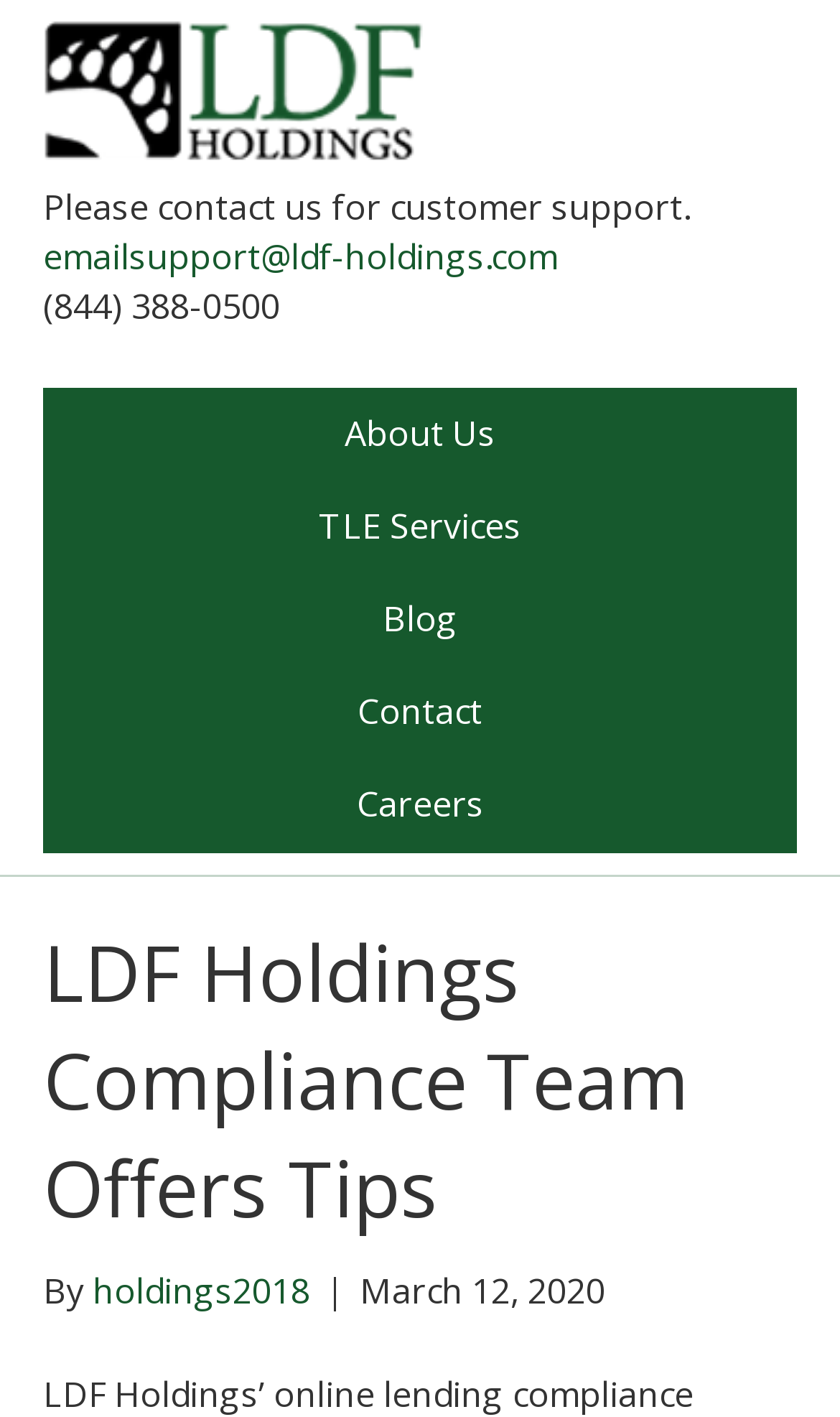Offer a meticulous caption that includes all visible features of the webpage.

The webpage appears to be an article or blog post from LDF Holdings, with a focus on compliance and lending. At the top left of the page, there is a logo of LDF Holdings, accompanied by a link to the logo. Below the logo, there is a section with contact information, including a message to contact customer support, an email address, and a phone number.

To the right of the contact information, there is a navigation menu with links to various sections of the website, including "About Us", "TLE Services", "Blog", "Contact", and "Careers". 

The main content of the page is headed by a title, "LDF Holdings Compliance Team Offers Tips", which is followed by a subtitle indicating the author and date of the article, "By holdings2018 | March 12, 2020". The article itself is not described in the accessibility tree, but it likely contains text and possibly images related to the topic of compliance and lending.